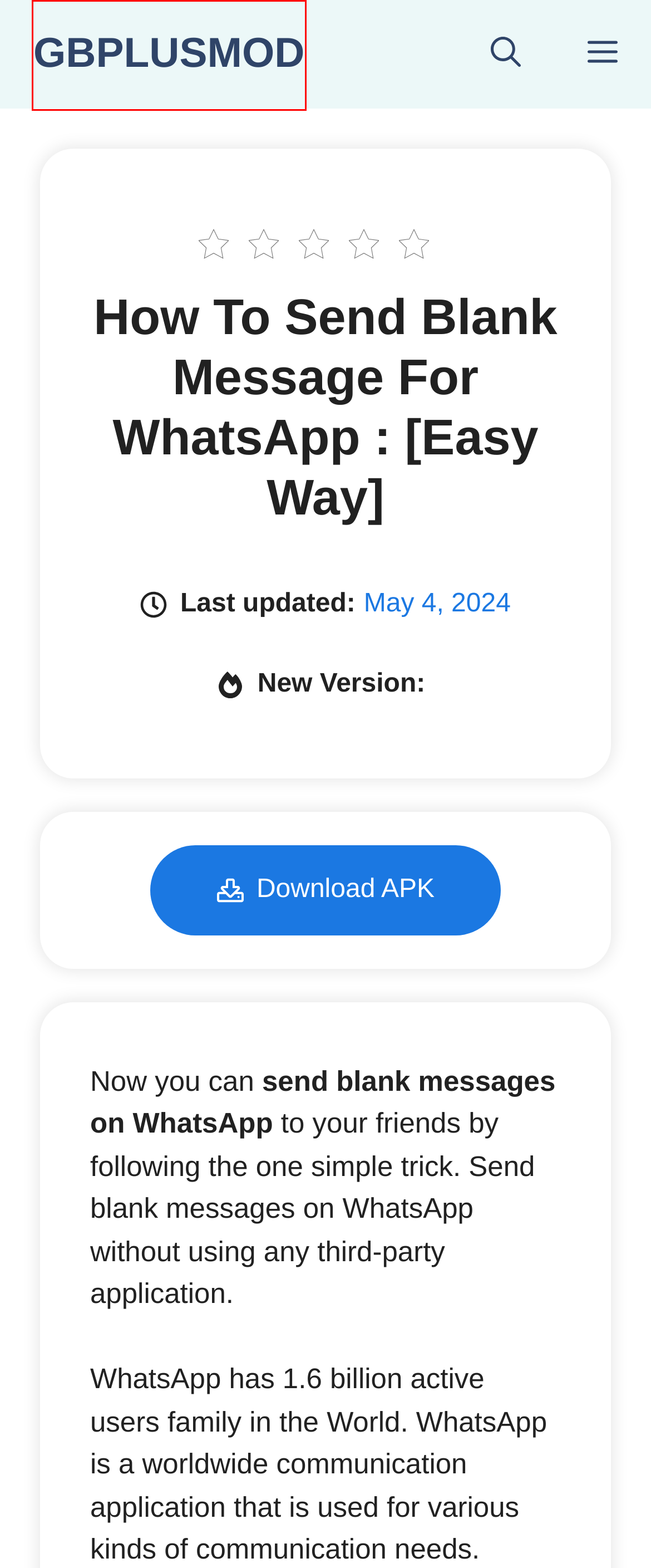You have a screenshot of a webpage with a red bounding box around an element. Choose the best matching webpage description that would appear after clicking the highlighted element. Here are the candidates:
A. WhatsApp Aero APK Download v24.5.84 (Official) Latest Updated Version
B. Privacy Policy - GBPLUSMOD
C. GB WhatsApp Download APK v24.5.84 (2024) Latest Updated Version
D. About - GBPLUSMOD
E. GBPLUSMOD - Best GBWhatsApp Mods 2023
F. WhatsApp Mix APK v11.0.0 Download Anti-Ban (Updated 2024) Latest - GBPLUSMOD
G. WhatsApp Prime APK Download v19.41.1 Anti-Ban (UPDATED) Latest - GBPLUSMOD
H. WhatsApp Two-Step Verification: How to Enable it - GBPLUSMOD

E